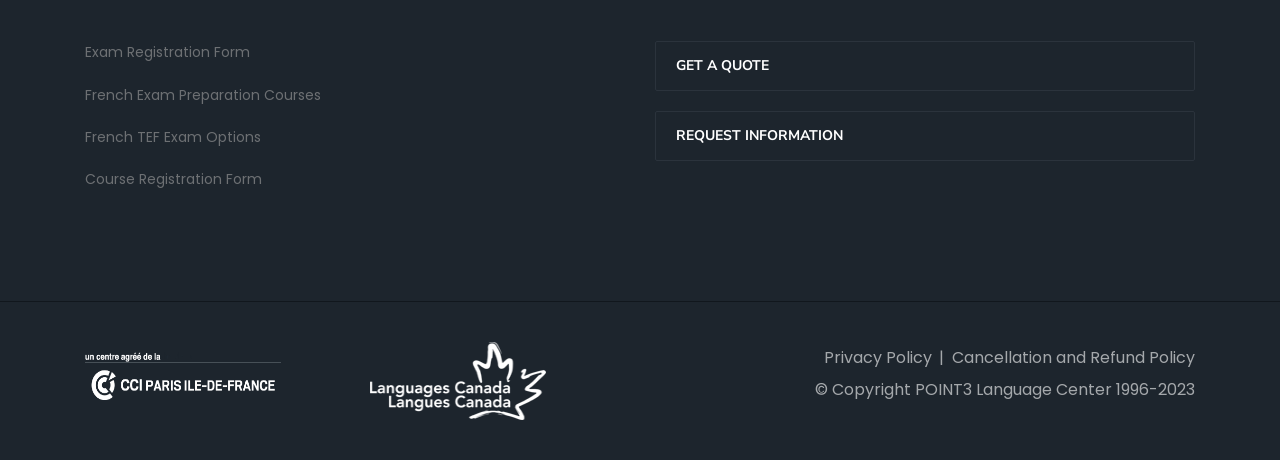Using the description "French TEF Exam Options", predict the bounding box of the relevant HTML element.

[0.066, 0.274, 0.266, 0.323]